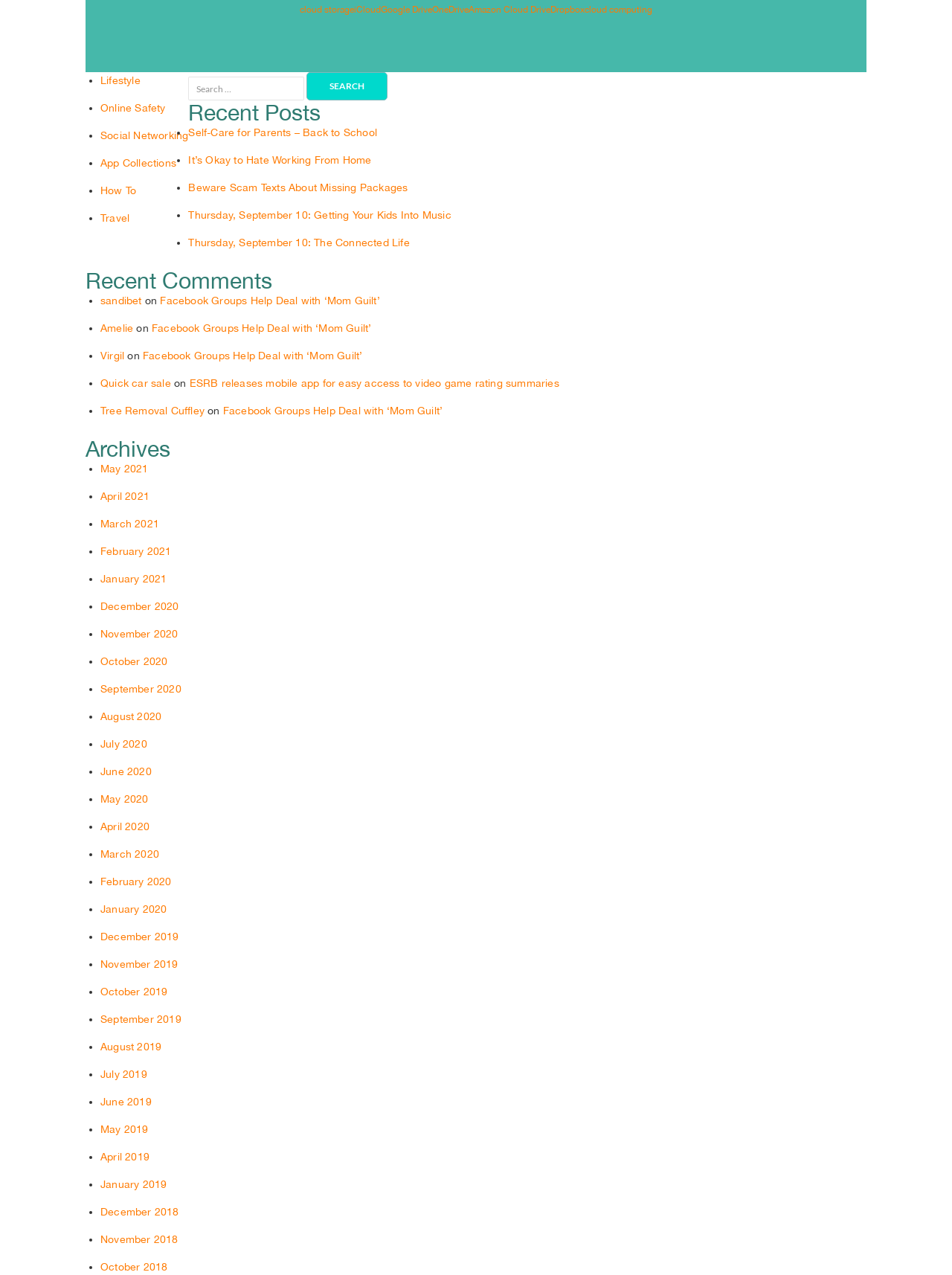Give a succinct answer to this question in a single word or phrase: 
What is the purpose of the search bar?

To search the website